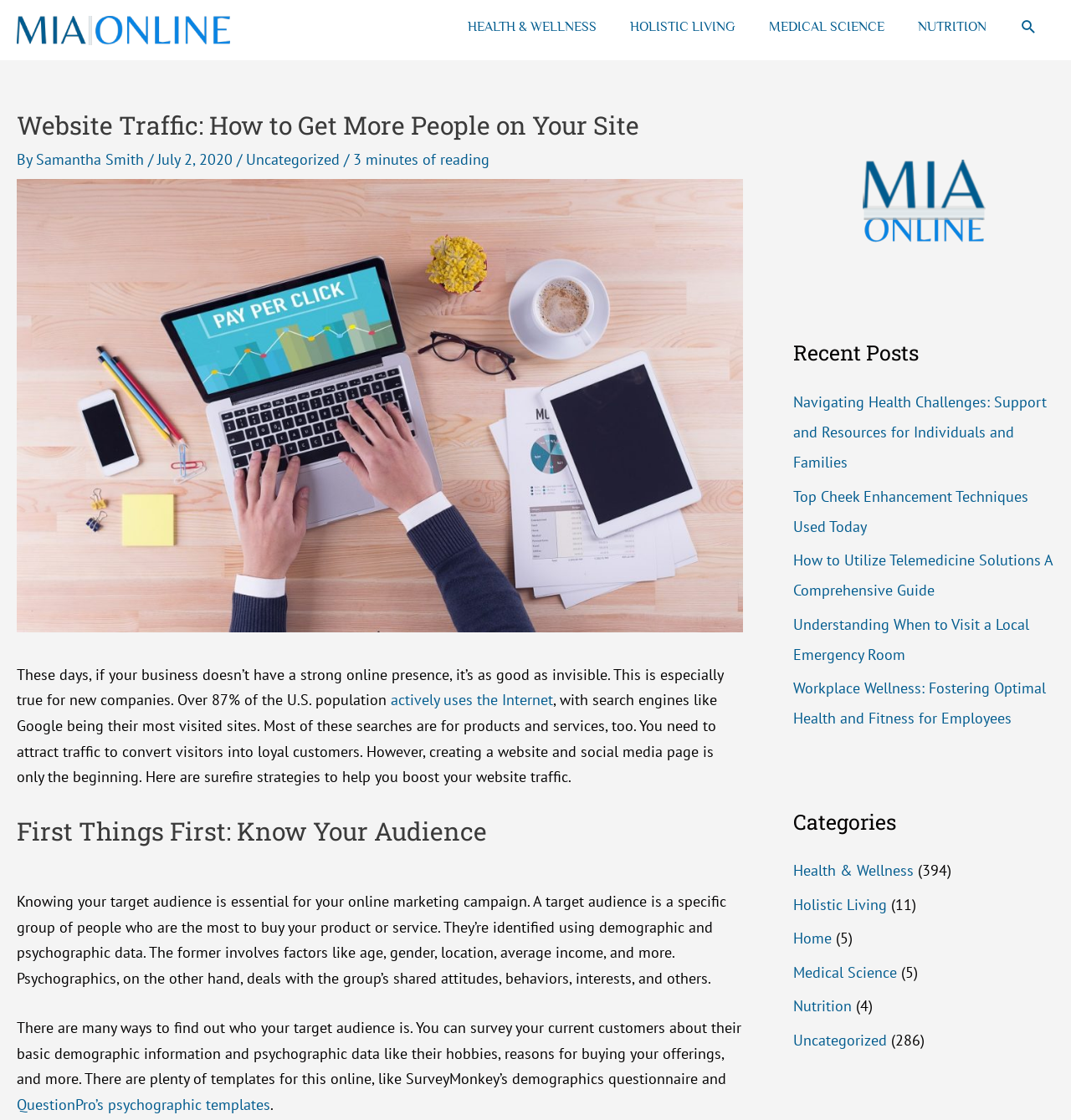Find the bounding box coordinates for the element that must be clicked to complete the instruction: "Click the 'QuestionPro’s psychographic templates' link". The coordinates should be four float numbers between 0 and 1, indicated as [left, top, right, bottom].

[0.016, 0.978, 0.252, 0.995]